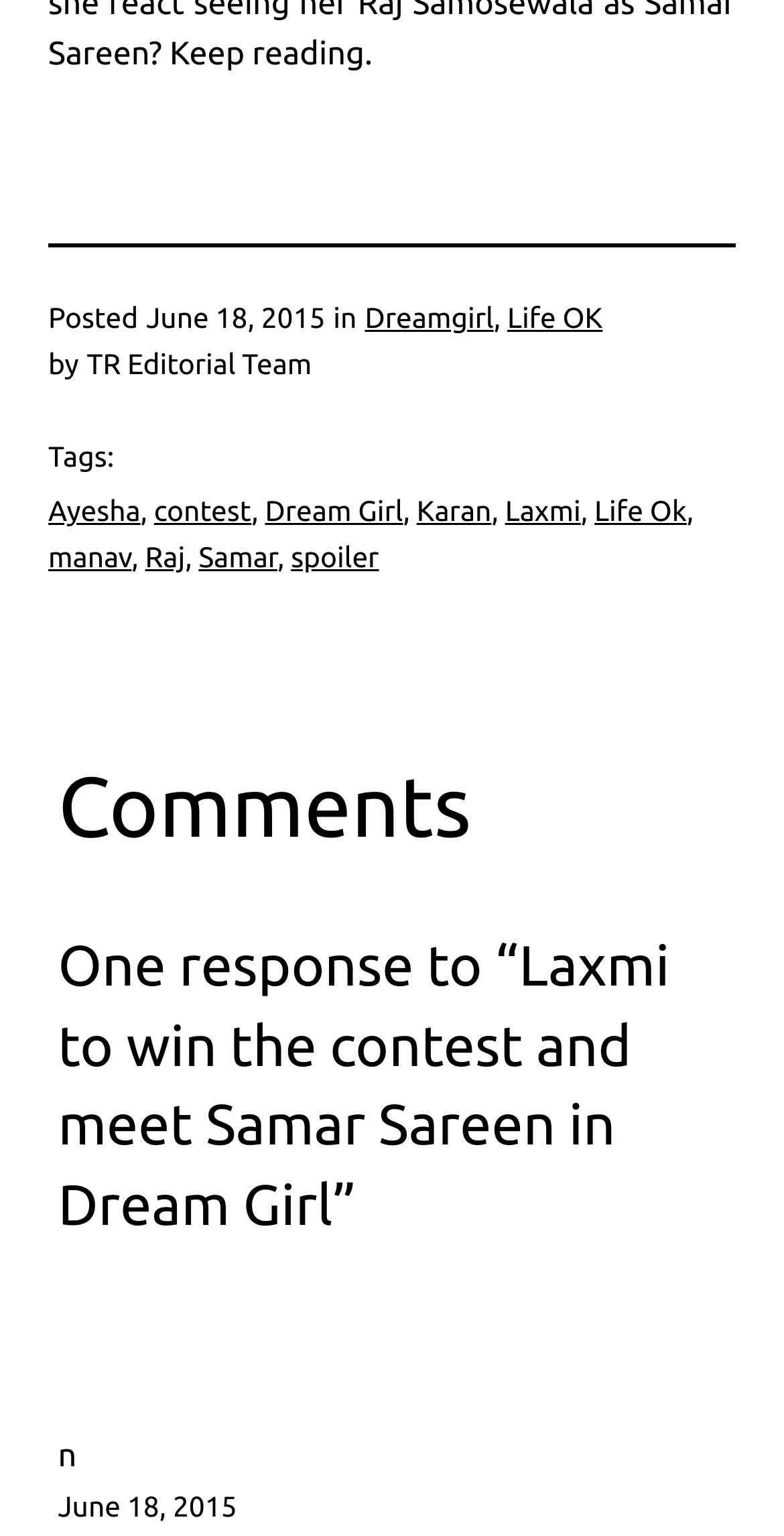Give a concise answer using only one word or phrase for this question:
What are the tags associated with the article?

Ayesha, contest, Dream Girl, Karan, Laxmi, Life Ok, manav, Raj, Samar, spoiler